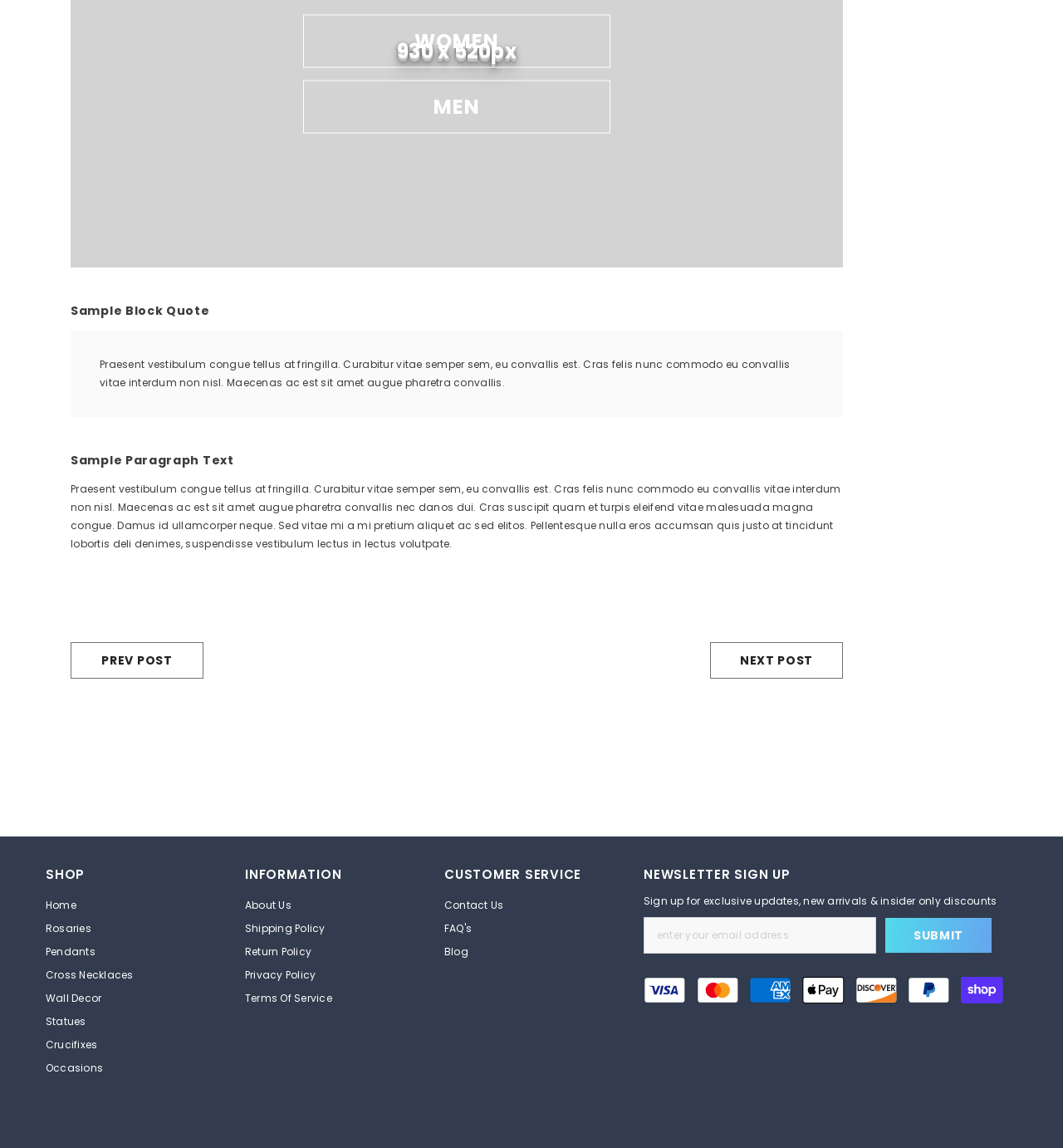Identify the bounding box for the UI element that is described as follows: "Shipping Policy".

[0.23, 0.799, 0.306, 0.819]